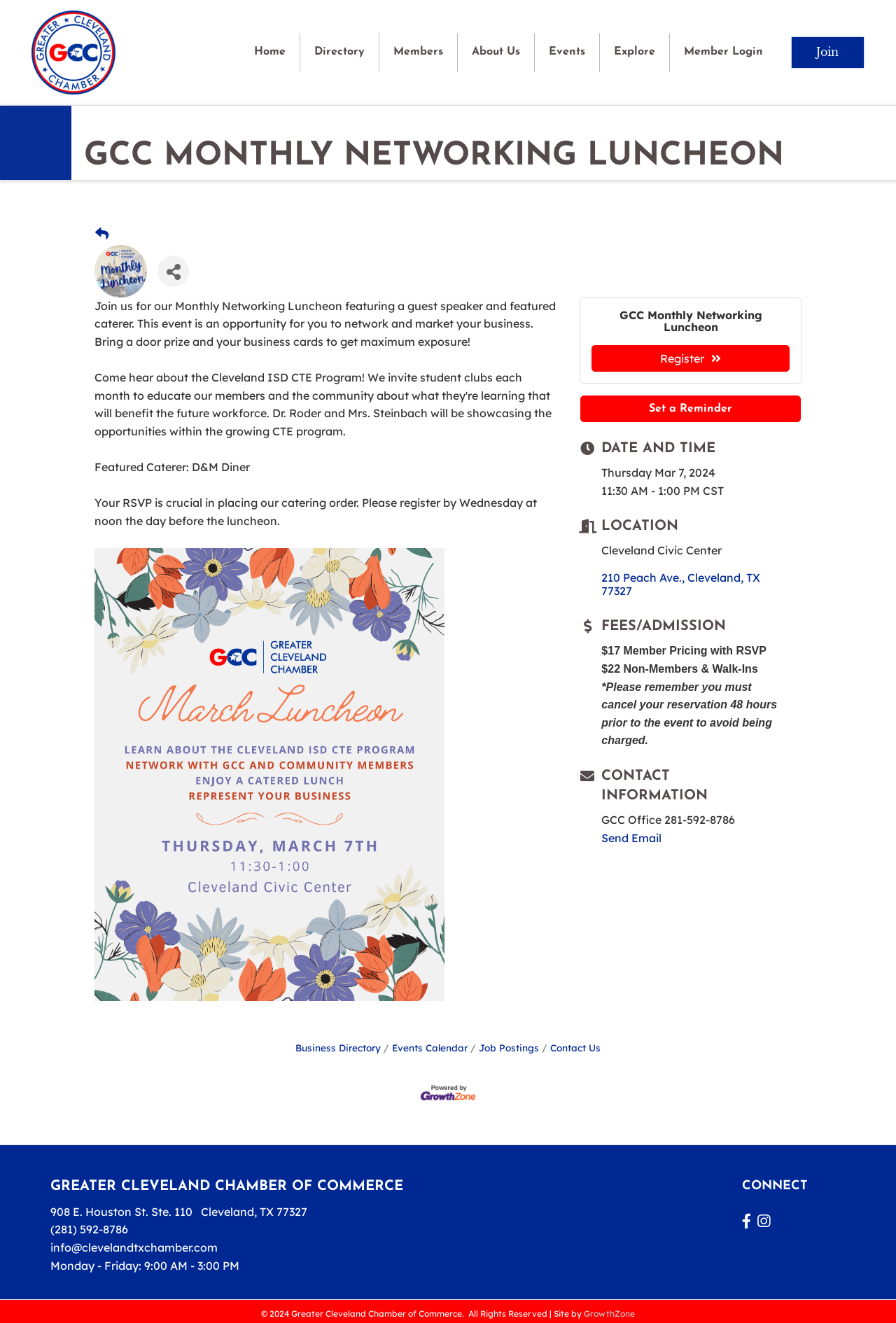Determine the heading of the webpage and extract its text content.

GCC MONTHLY NETWORKING LUNCHEON